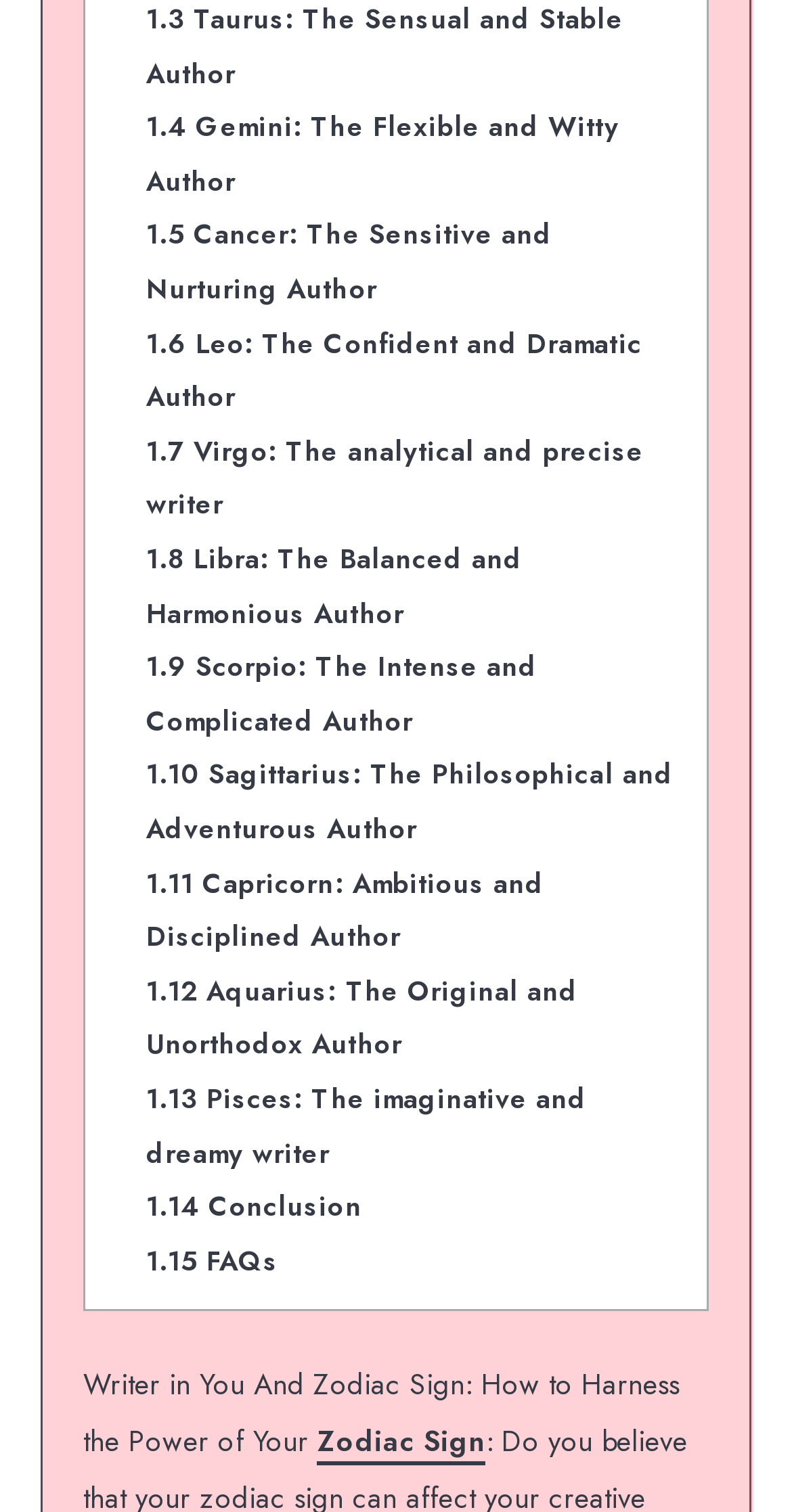How many zodiac signs are mentioned on the webpage? Observe the screenshot and provide a one-word or short phrase answer.

12